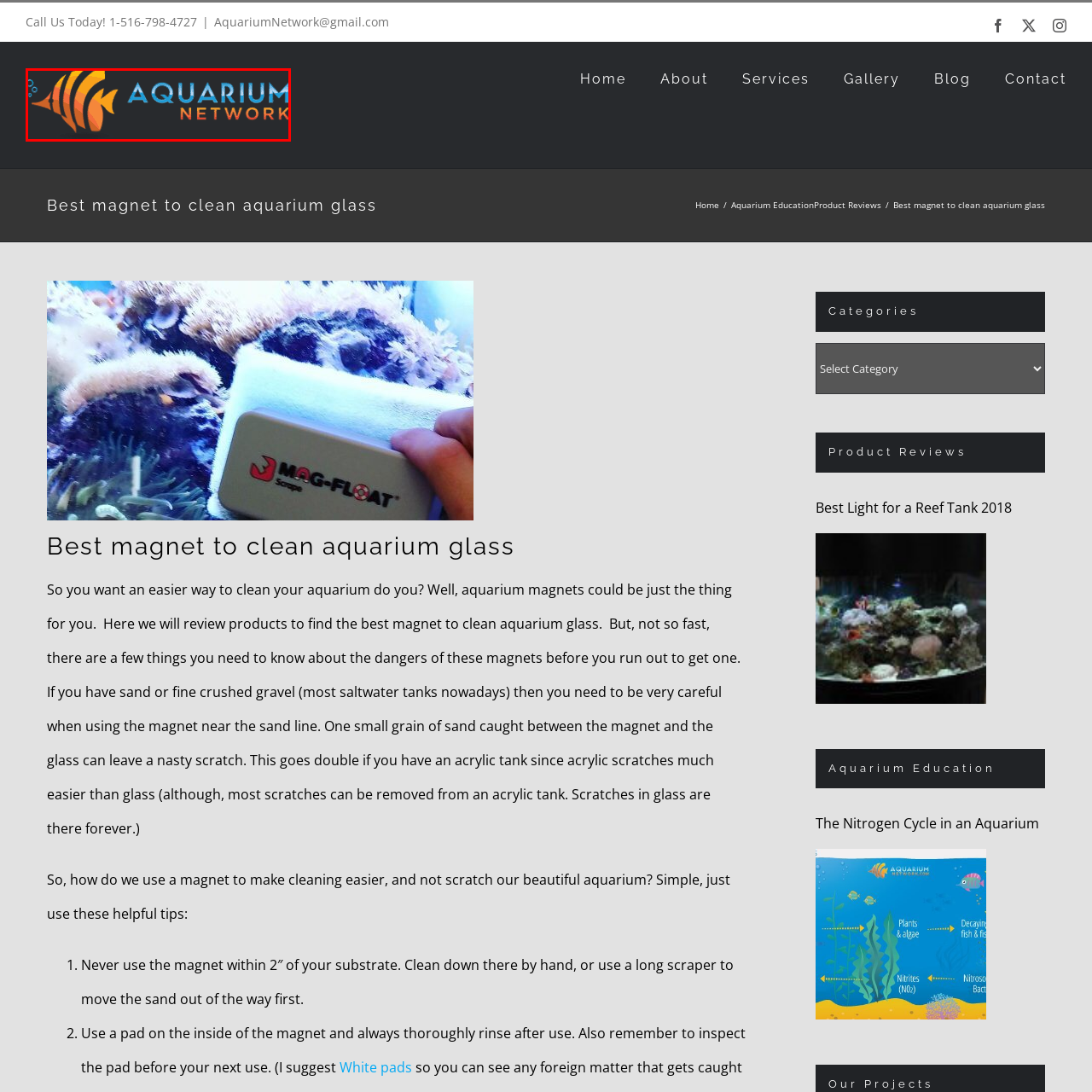Focus on the image surrounded by the red bounding box, please answer the following question using a single word or phrase: What is the theme of the logo?

underwater